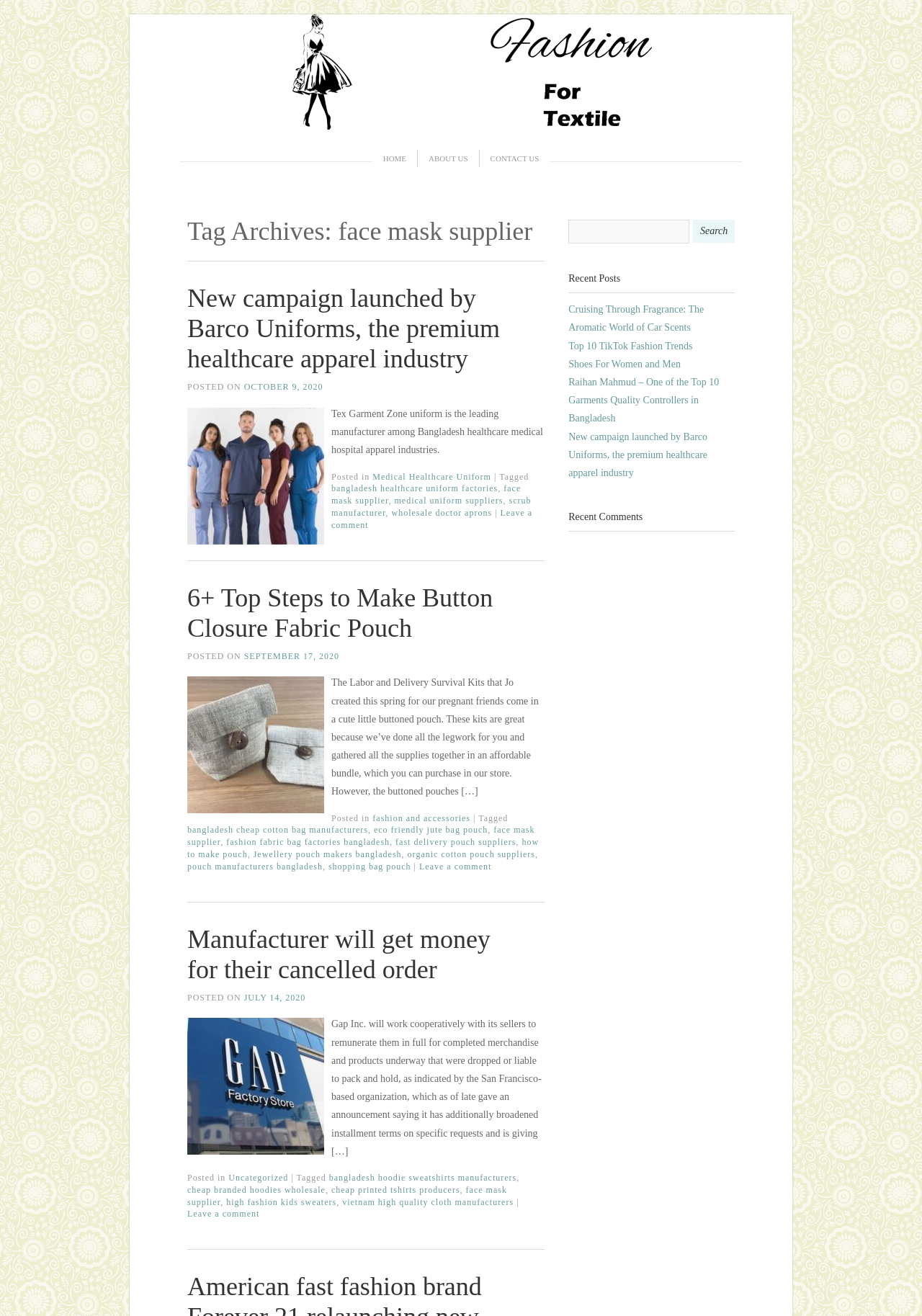Extract the primary headline from the webpage and present its text.

Fashion For Textile